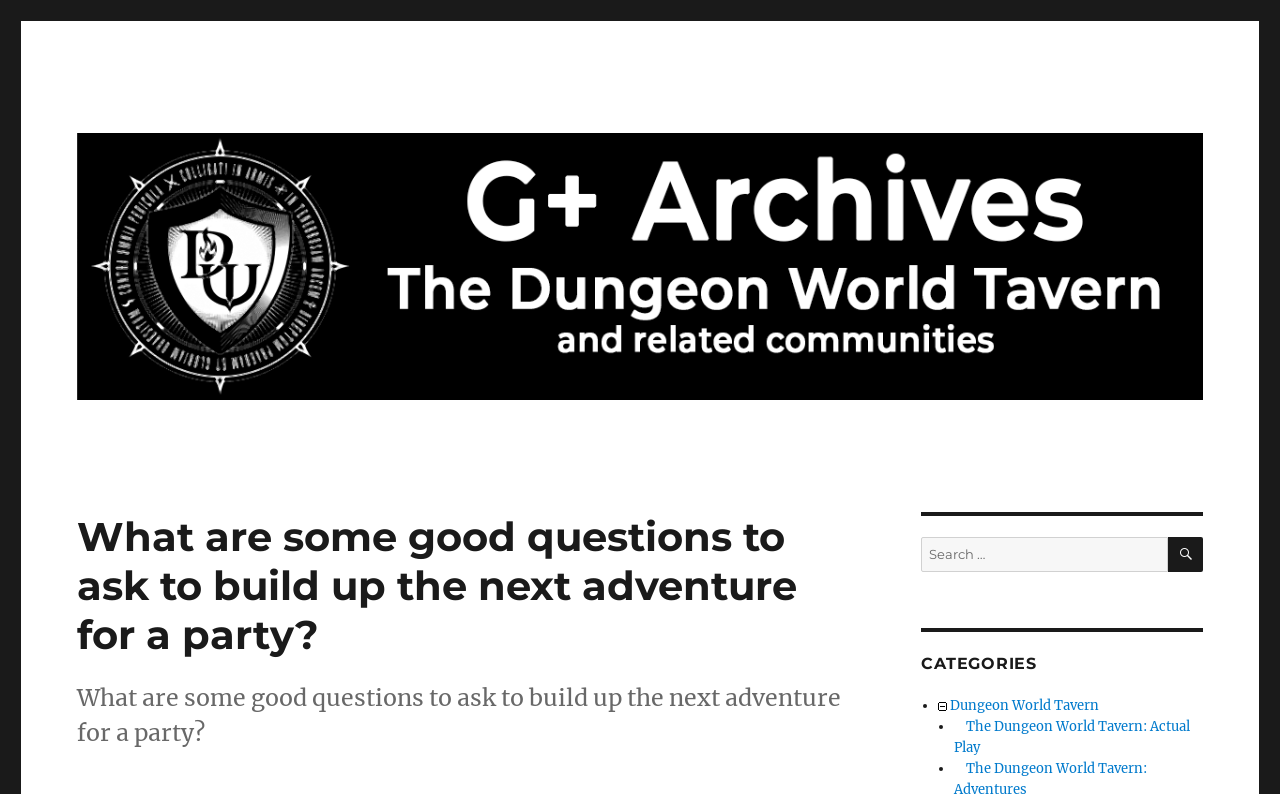Give a one-word or short-phrase answer to the following question: 
What is the name of the community archived on this webpage?

Dungeon World Tavern G+